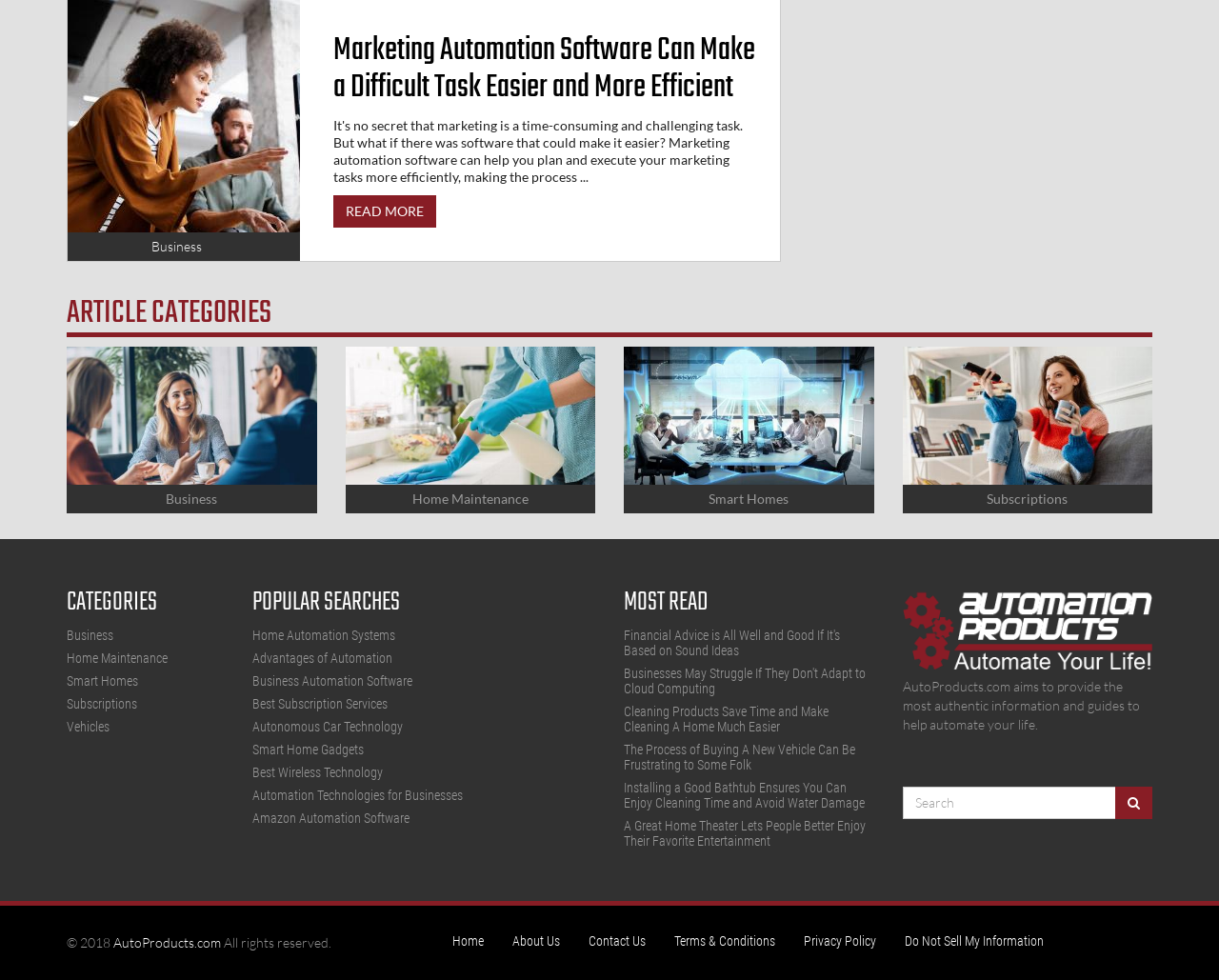What is the purpose of the search bar?
Carefully analyze the image and provide a thorough answer to the question.

The search bar is located at the bottom of the webpage, and it allows users to search for specific topics related to automation. The search bar is accompanied by a button with a magnifying glass icon, indicating that it is a search function.